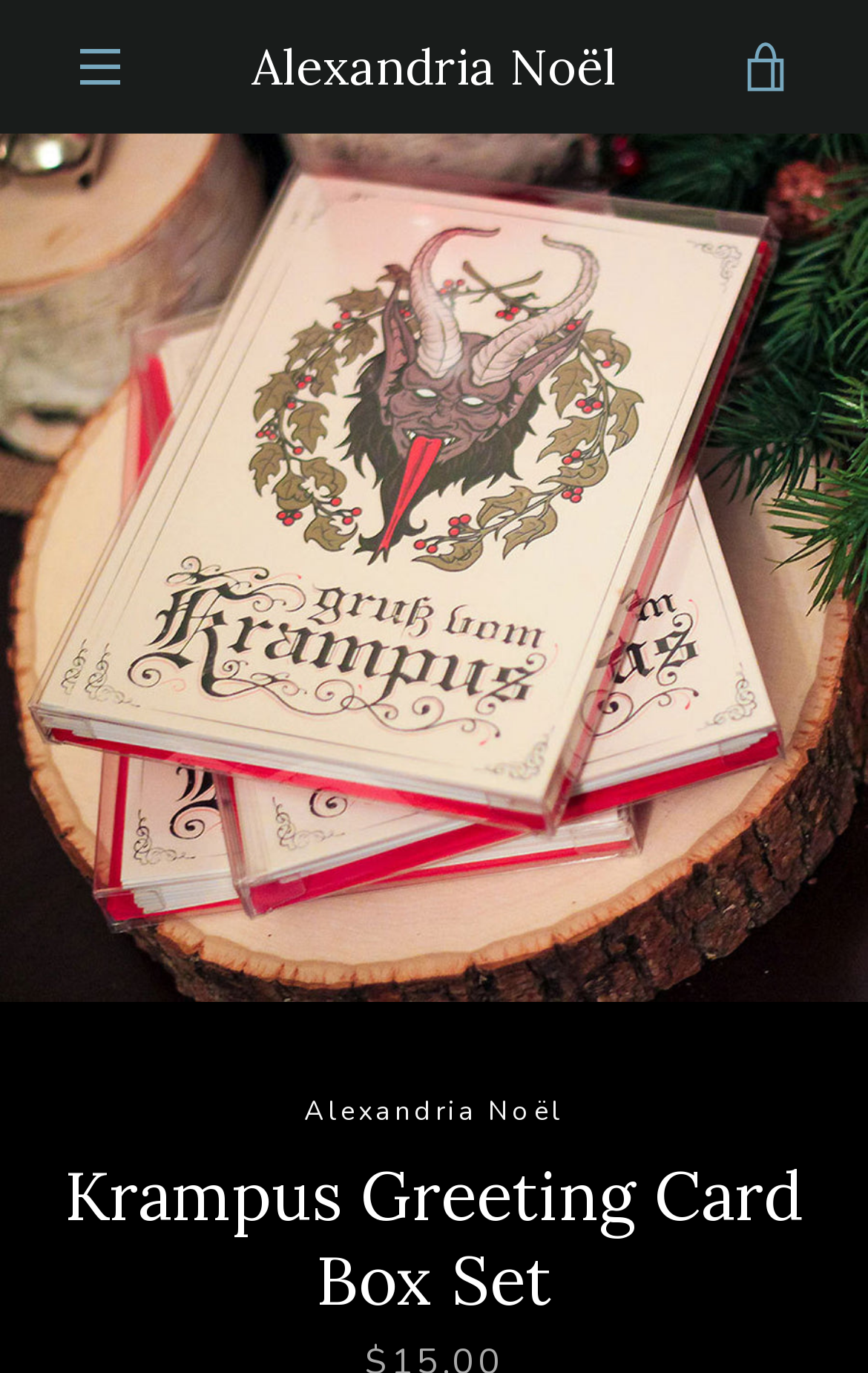Please find the bounding box coordinates of the element that you should click to achieve the following instruction: "View cart". The coordinates should be presented as four float numbers between 0 and 1: [left, top, right, bottom].

[0.821, 0.008, 0.949, 0.089]